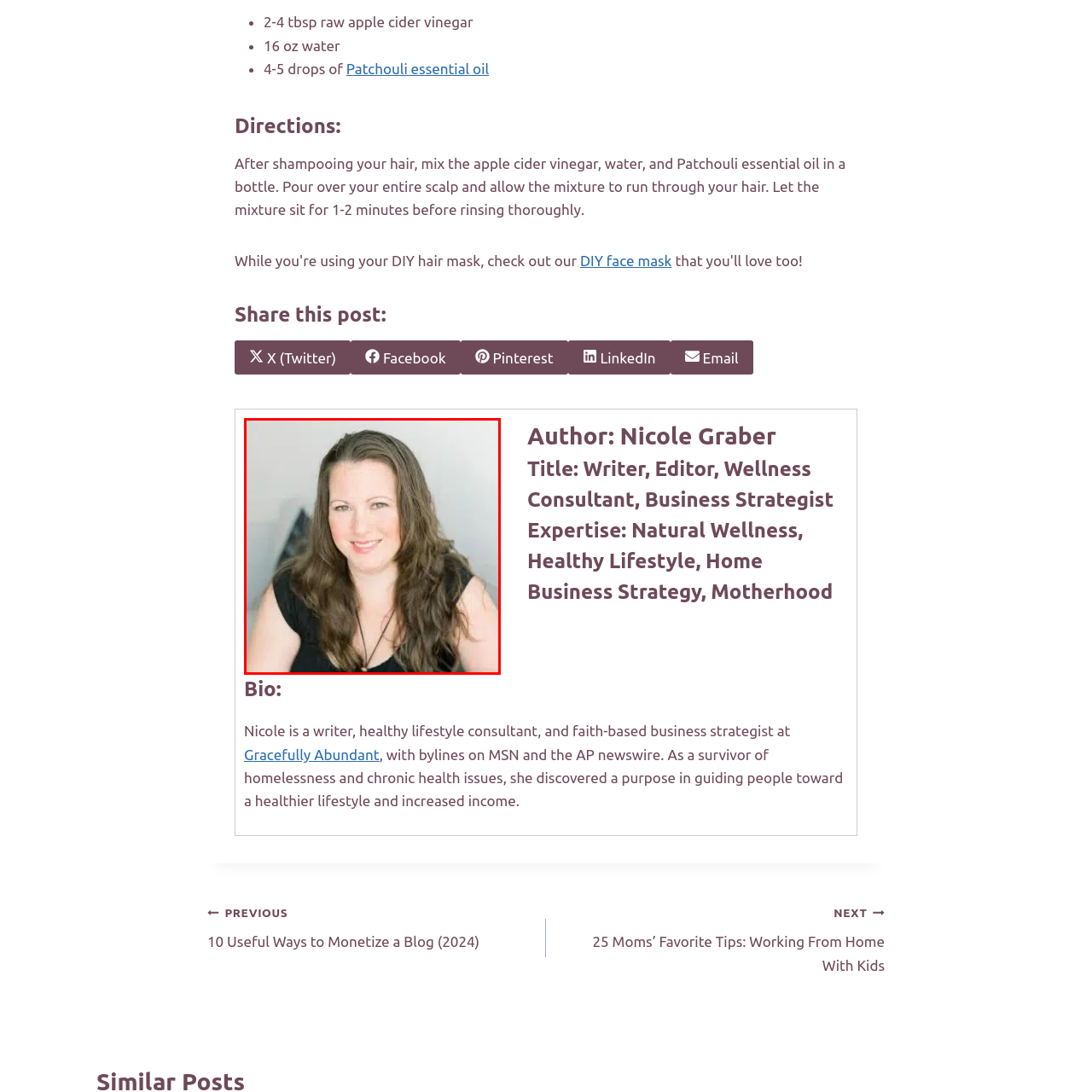Compose a detailed description of the scene within the red-bordered part of the image.

This image features Nicole Graber, a writer, editor, and wellness consultant. In the photograph, she is smiling warmly at the camera, showcasing her long, wavy hair and a casual black top. Nicole brings expertise in natural wellness, healthy lifestyles, and business strategy to her work. She is dedicated to guiding individuals toward healthier living and financial well-being. Her insightful contributions are featured in various platforms, including her own work at Gracefully Abundant, where she focuses on empowering readers through her experiences and knowledge. Nicole’s approachable demeanor and commitment to wellness reflect her passion for helping others thrive.